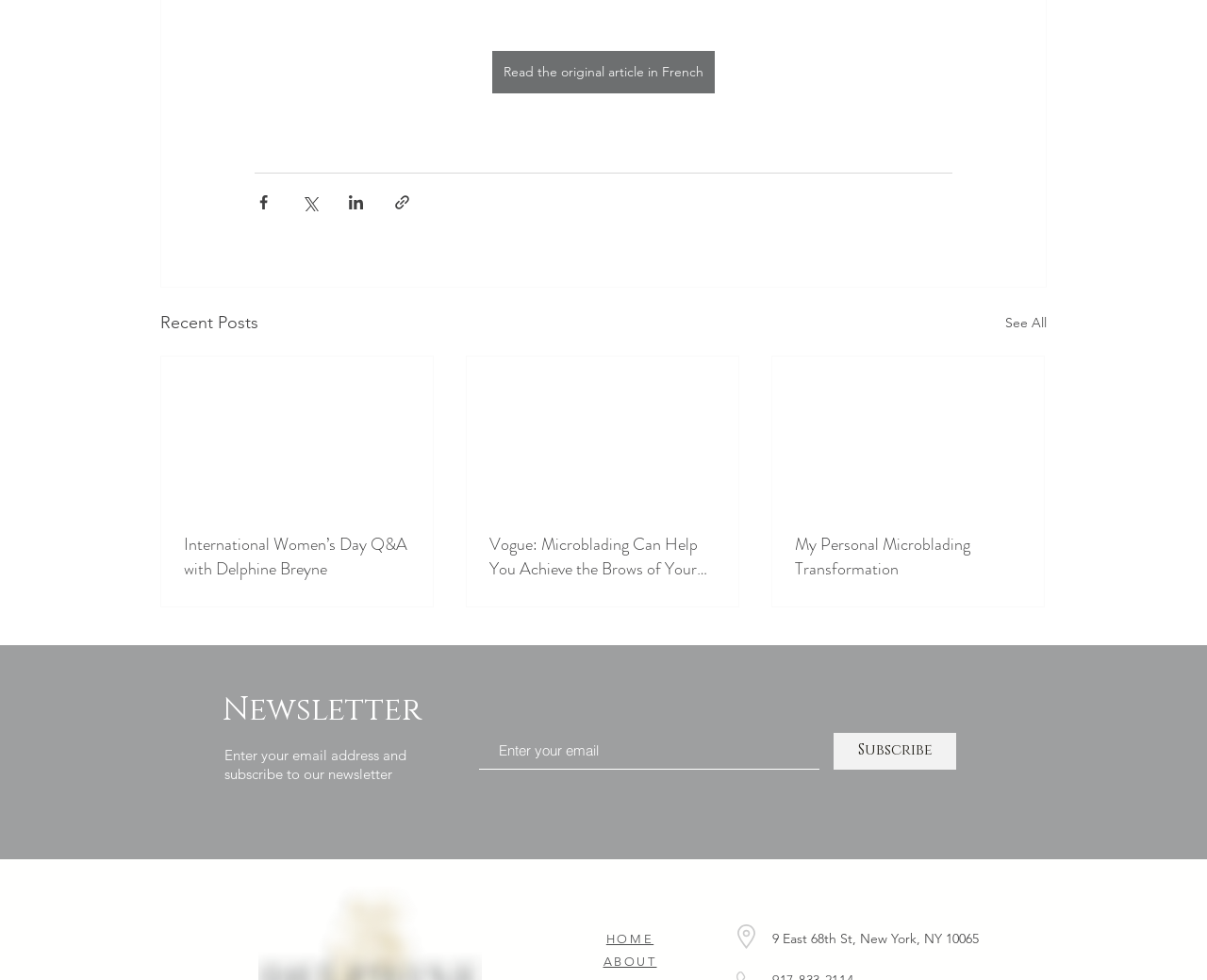Identify the bounding box coordinates of the clickable region required to complete the instruction: "View recent posts". The coordinates should be given as four float numbers within the range of 0 and 1, i.e., [left, top, right, bottom].

[0.133, 0.316, 0.214, 0.344]